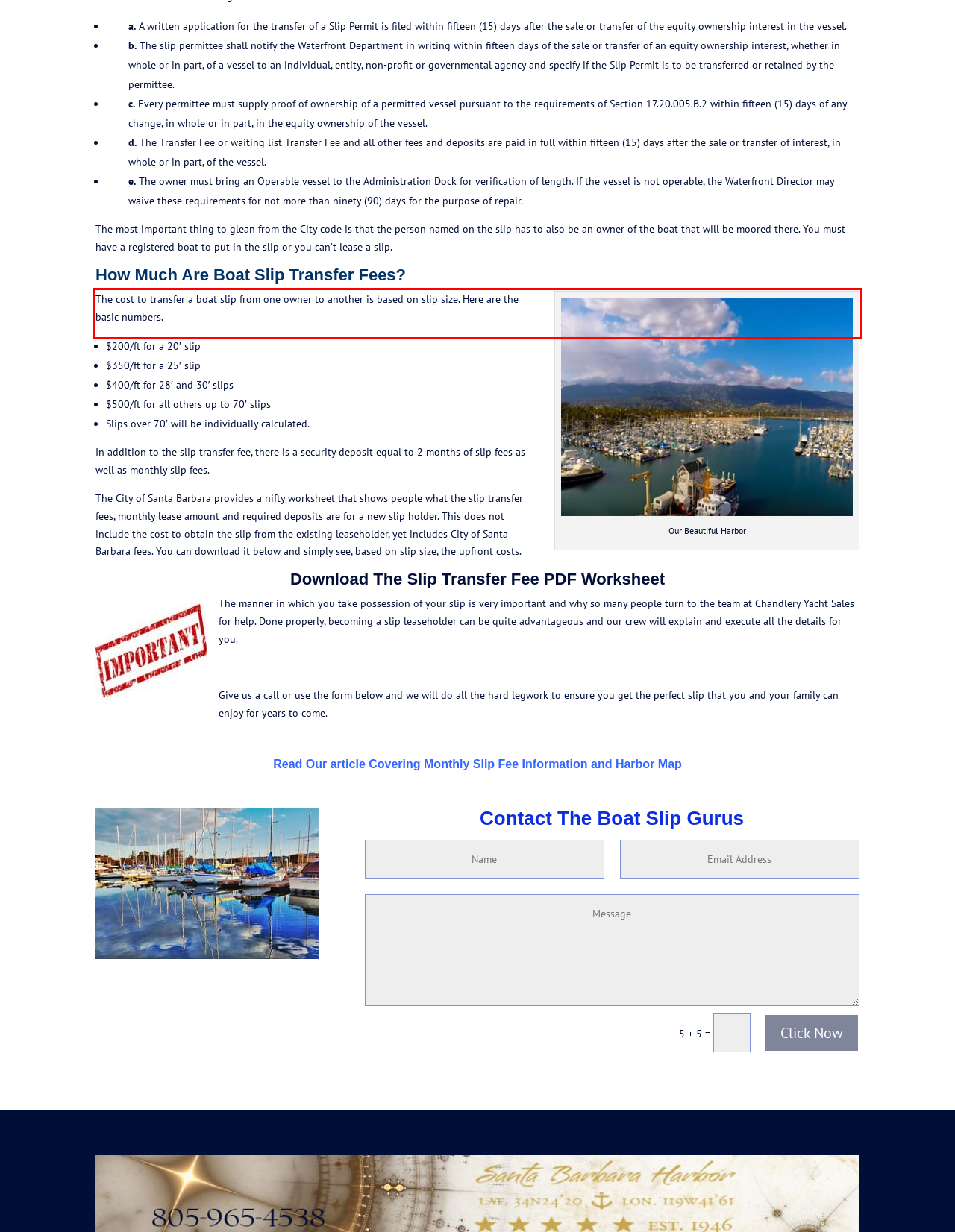Given the screenshot of the webpage, identify the red bounding box, and recognize the text content inside that red bounding box.

The cost to transfer a boat slip from one owner to another is based on slip size. Here are the basic numbers.